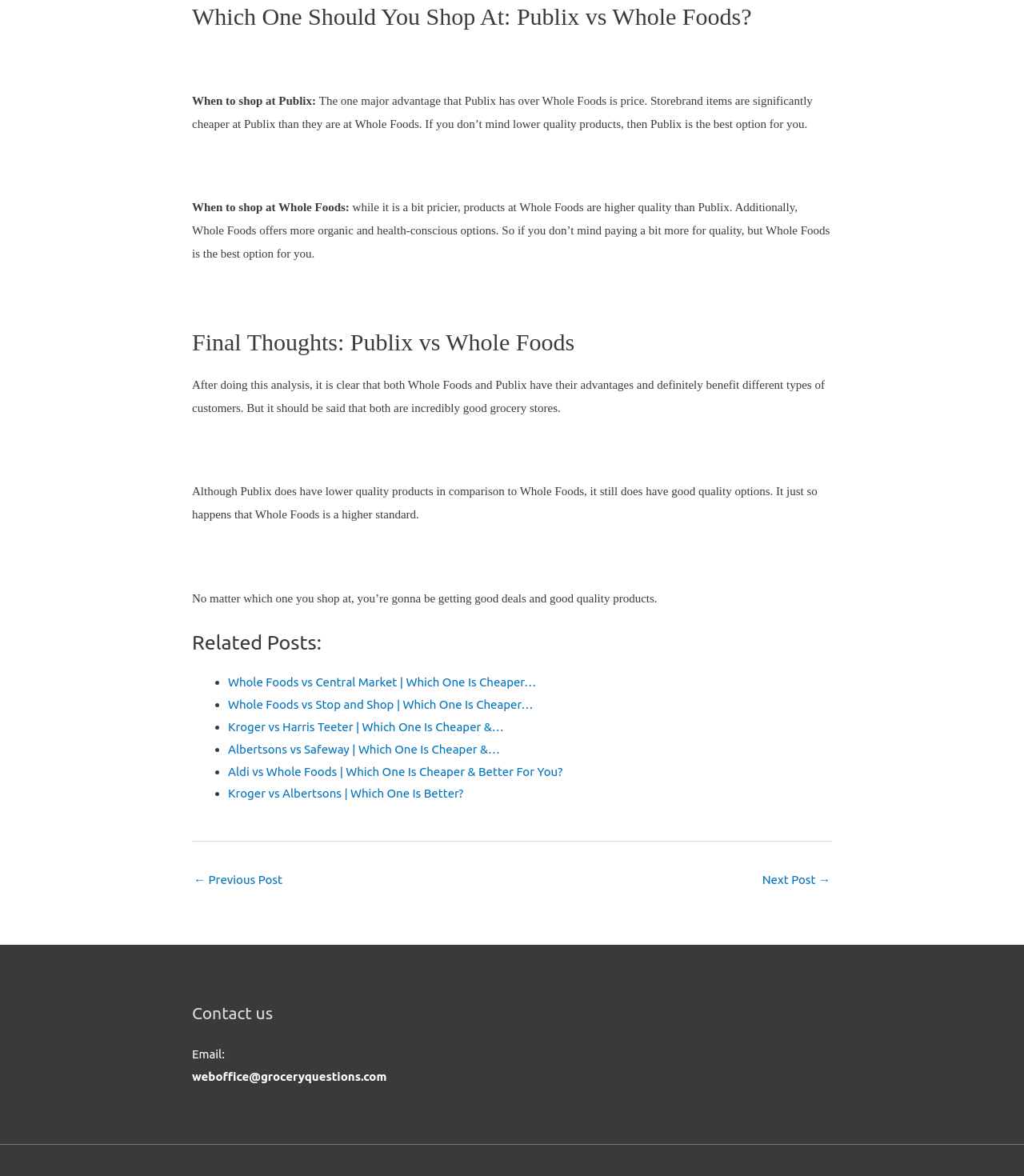Determine the bounding box coordinates of the clickable area required to perform the following instruction: "Click on 'Contact us'". The coordinates should be represented as four float numbers between 0 and 1: [left, top, right, bottom].

[0.188, 0.851, 0.32, 0.873]